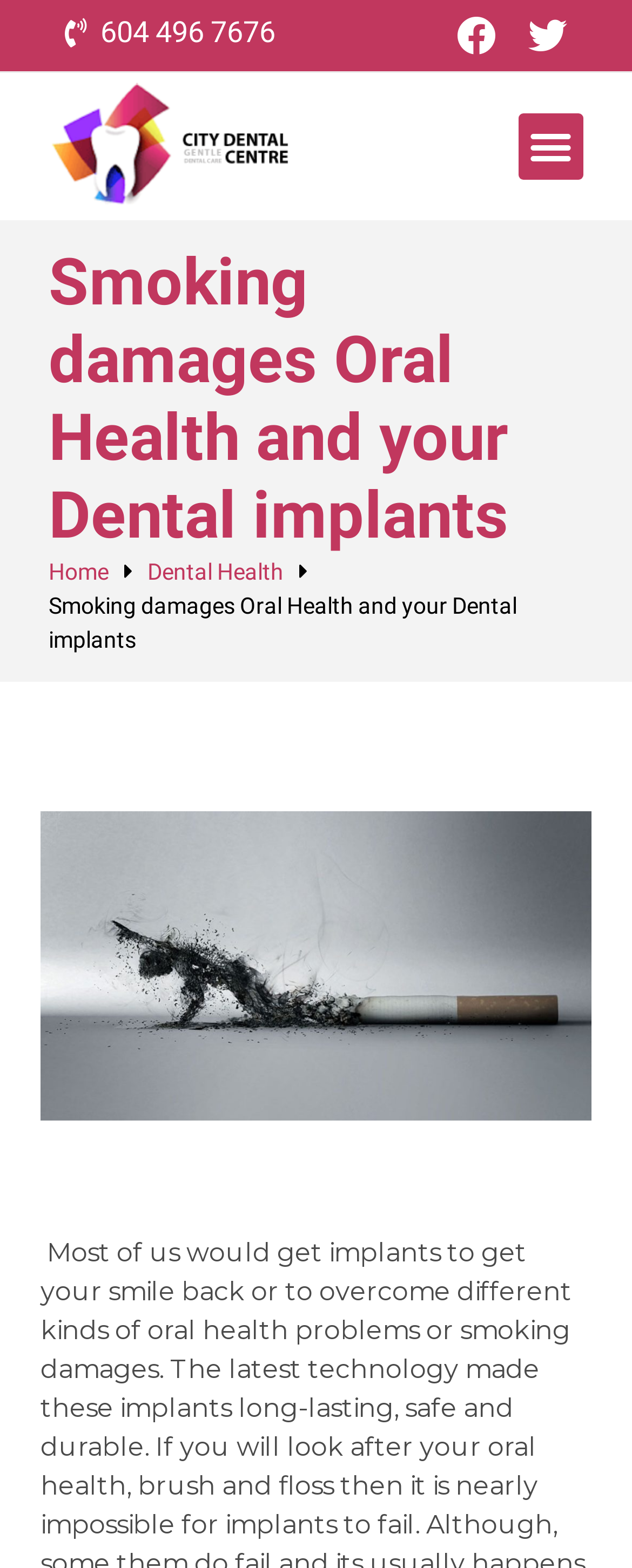What is the phone number on the webpage?
Please answer the question with a single word or phrase, referencing the image.

604 496 7676